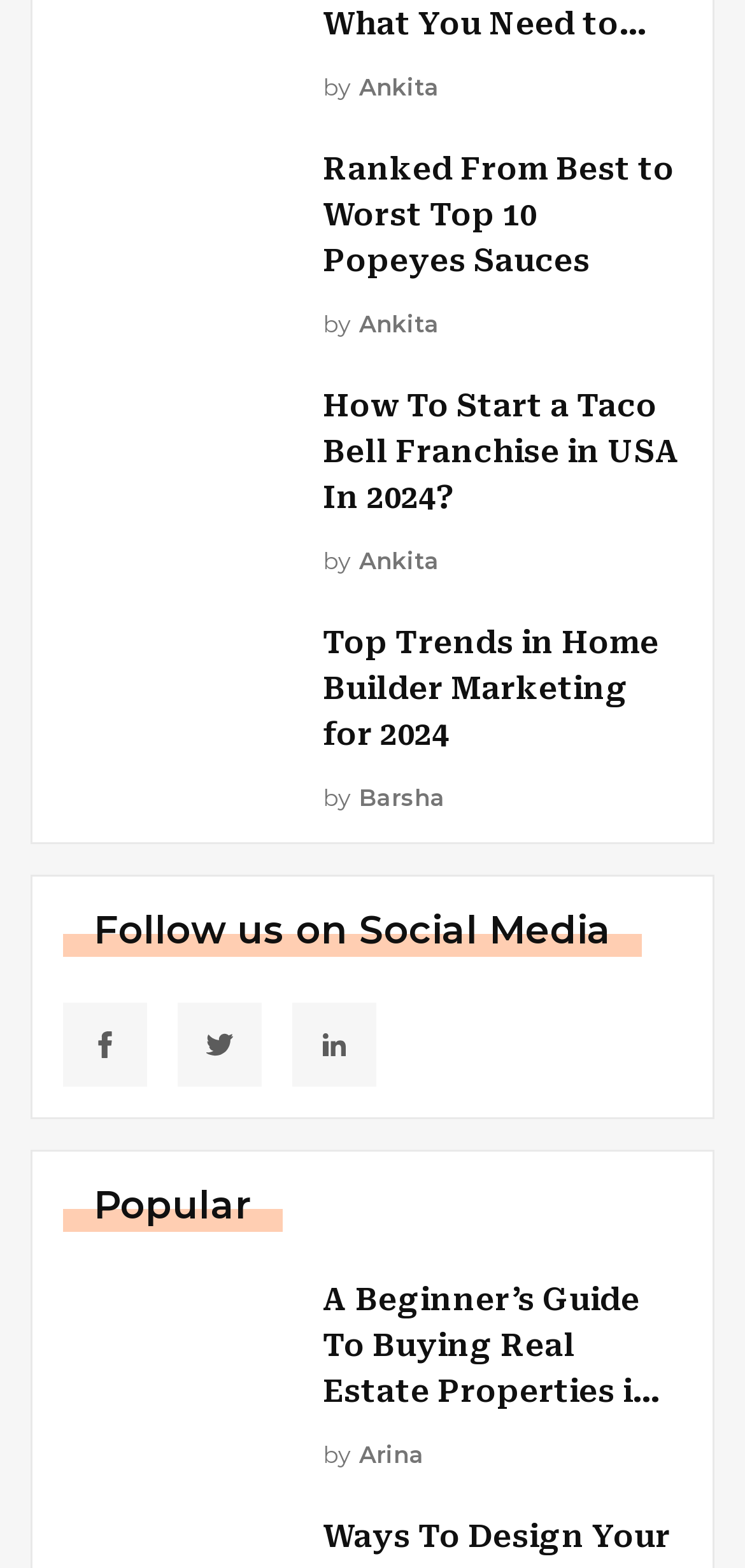Respond concisely with one word or phrase to the following query:
What is the topic of the last article?

Real Estate Properties in Malta